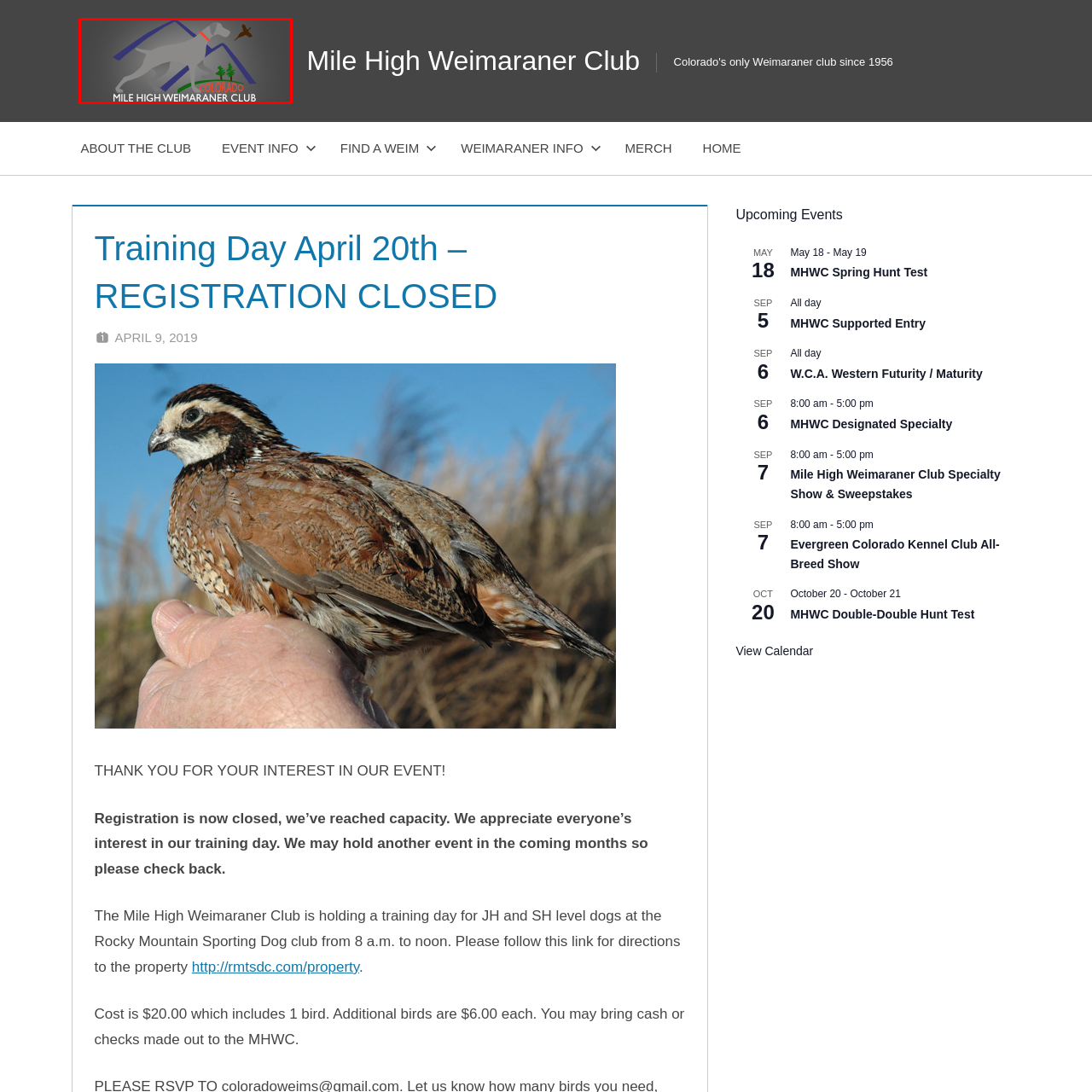Generate a detailed description of the image highlighted within the red border.

The image features the logo of the Mile High Weimaraner Club, prominently displaying a stylized depiction of a Weimaraner dog in a dynamic pose, set against a backdrop of mountains and trees. The dog is outlined in gray, wearing a distinctive red collar, symbolizing action and vitality. Above the dog, there is a silhouette of a bird in flight, representing the club's focus on hunting and outdoor activities. The design incorporates the name "MILE HIGH WEIMARANER CLUB" in bold letters, with "COLORADO" highlighted in a vibrant color, indicating the club's geographical identity. This logo encapsulates the spirit of the club, resonating with dog enthusiasts and hunters alike in the Colorado region.